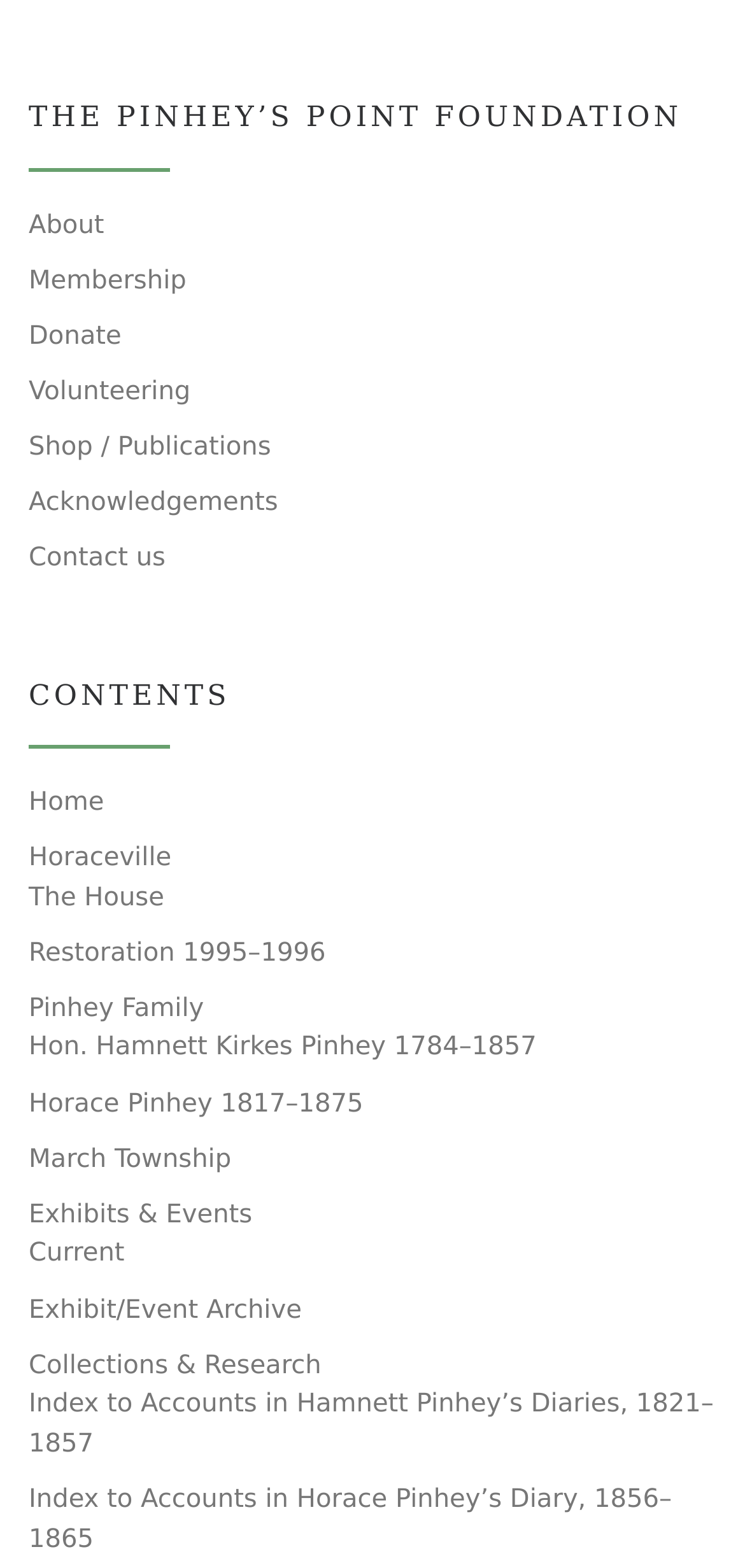Locate the bounding box coordinates of the area to click to fulfill this instruction: "Explore the Exhibits & Events". The bounding box should be presented as four float numbers between 0 and 1, in the order [left, top, right, bottom].

[0.038, 0.763, 0.339, 0.789]